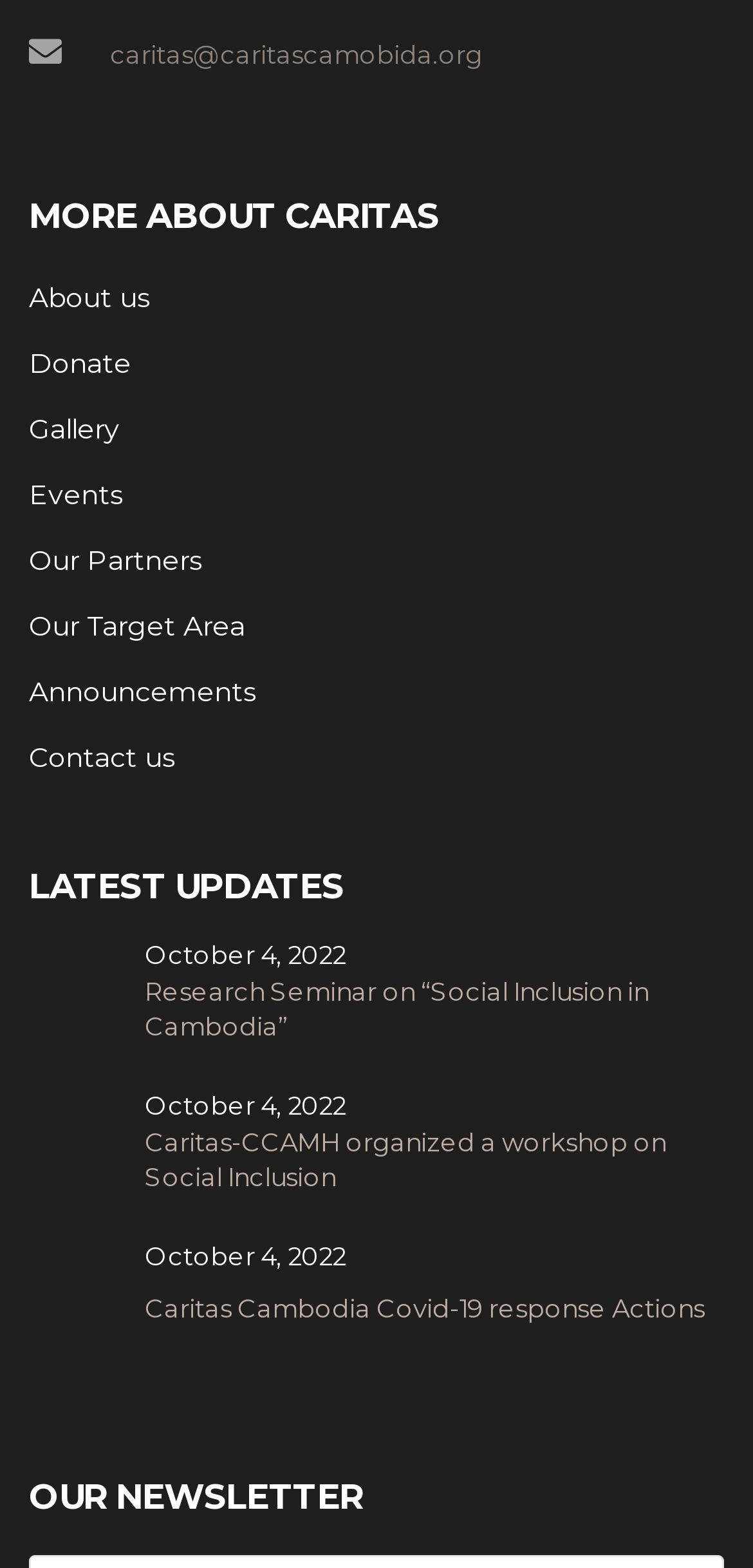Locate the bounding box coordinates of the element that should be clicked to fulfill the instruction: "Click on 'About us'".

[0.038, 0.179, 0.2, 0.201]